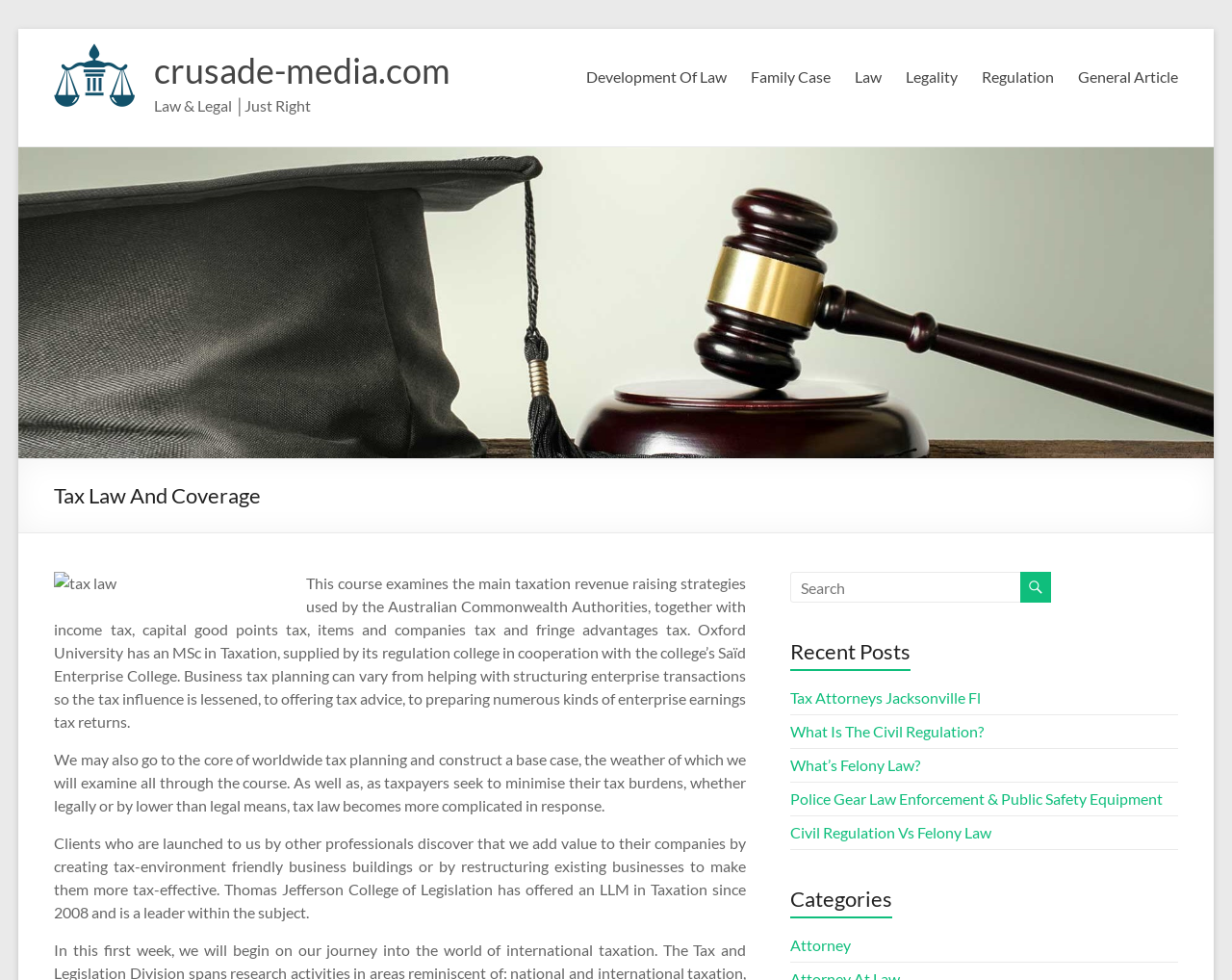What is the purpose of the 'Search' textbox?
Based on the image, answer the question with a single word or brief phrase.

To search content